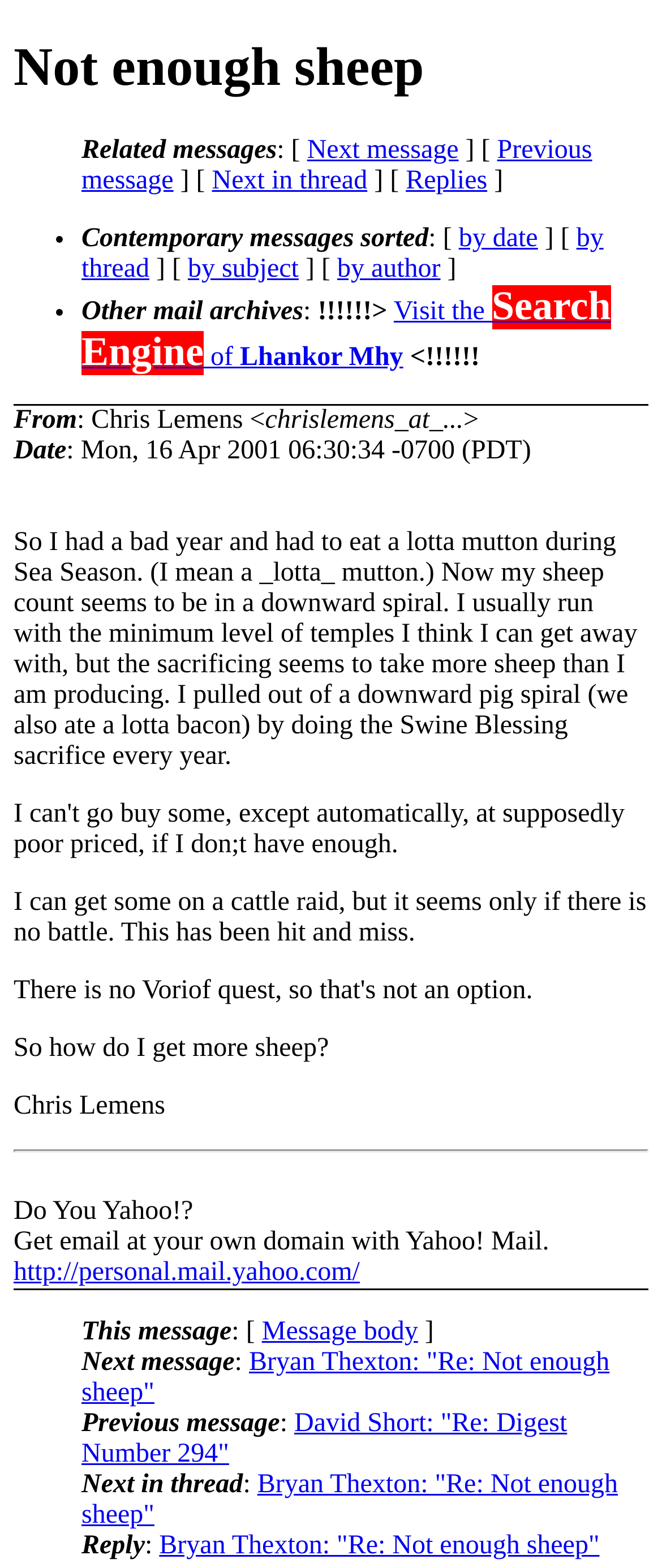Determine the bounding box coordinates of the clickable region to follow the instruction: "Sort messages by date".

[0.693, 0.143, 0.813, 0.161]